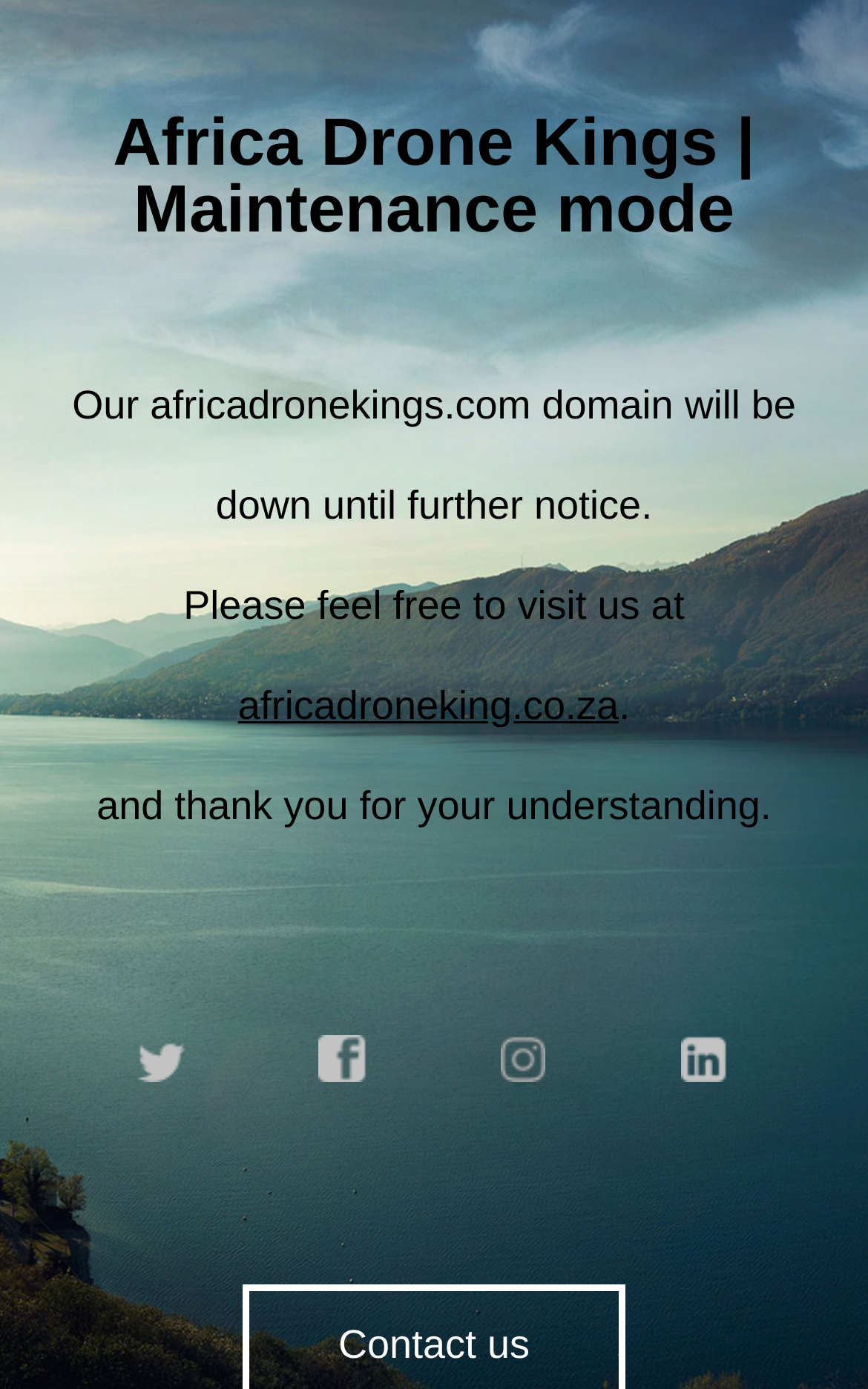Describe all the key features and sections of the webpage thoroughly.

The webpage is currently in maintenance mode, as indicated by the heading "Africa Drone Kings | Maintenance mode" at the top of the page. Below this heading, there is a message explaining that the domain africadronekings.com will be down until further notice and directing visitors to africadroneking.co.za instead. This message contains a link to the alternative domain.

At the bottom of the page, there are four social media links: Twitter, Facebook, Instagram, and LinkedIn, positioned horizontally from left to right.